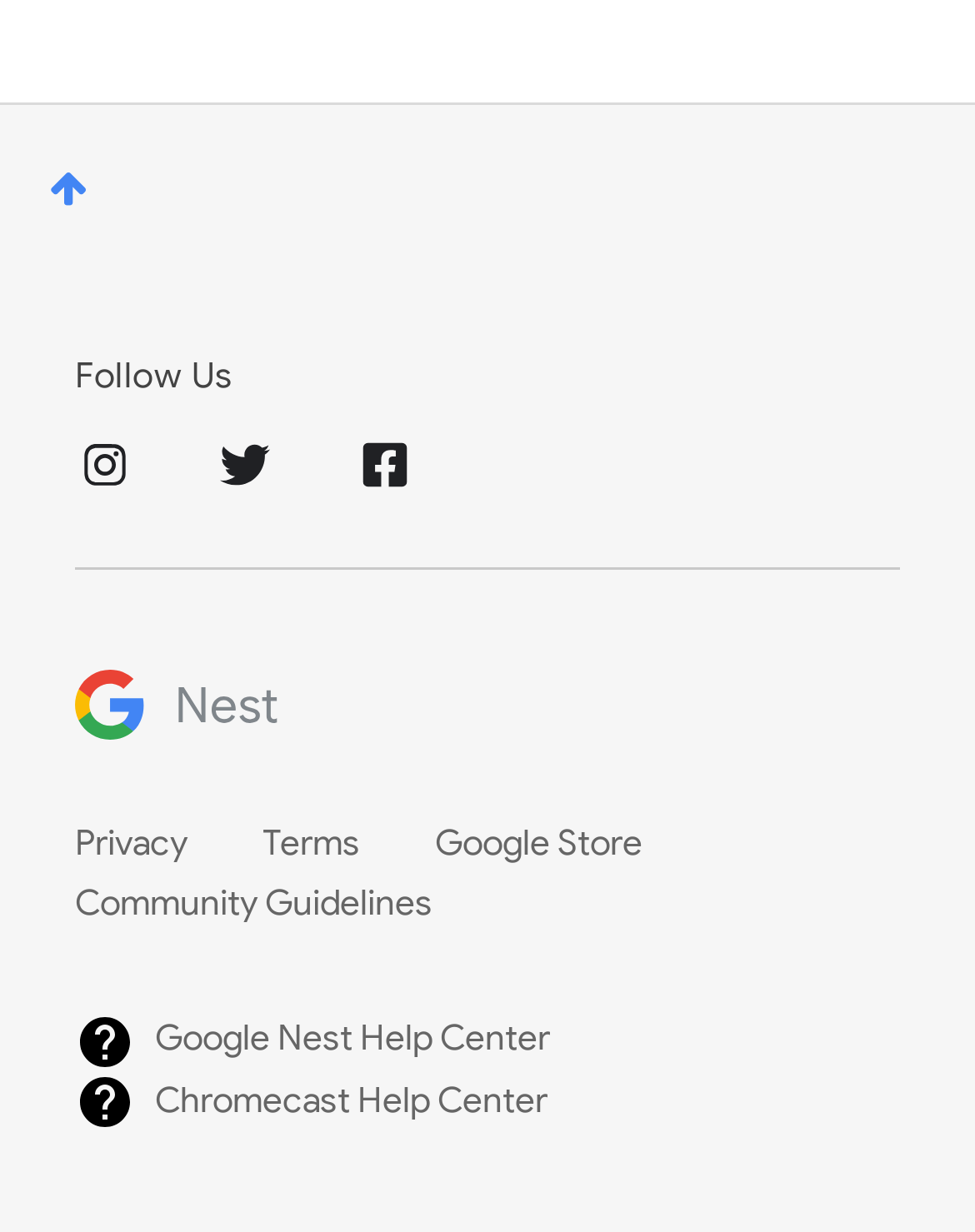What is the name of the company associated with the website?
Based on the image, give a concise answer in the form of a single word or short phrase.

Google